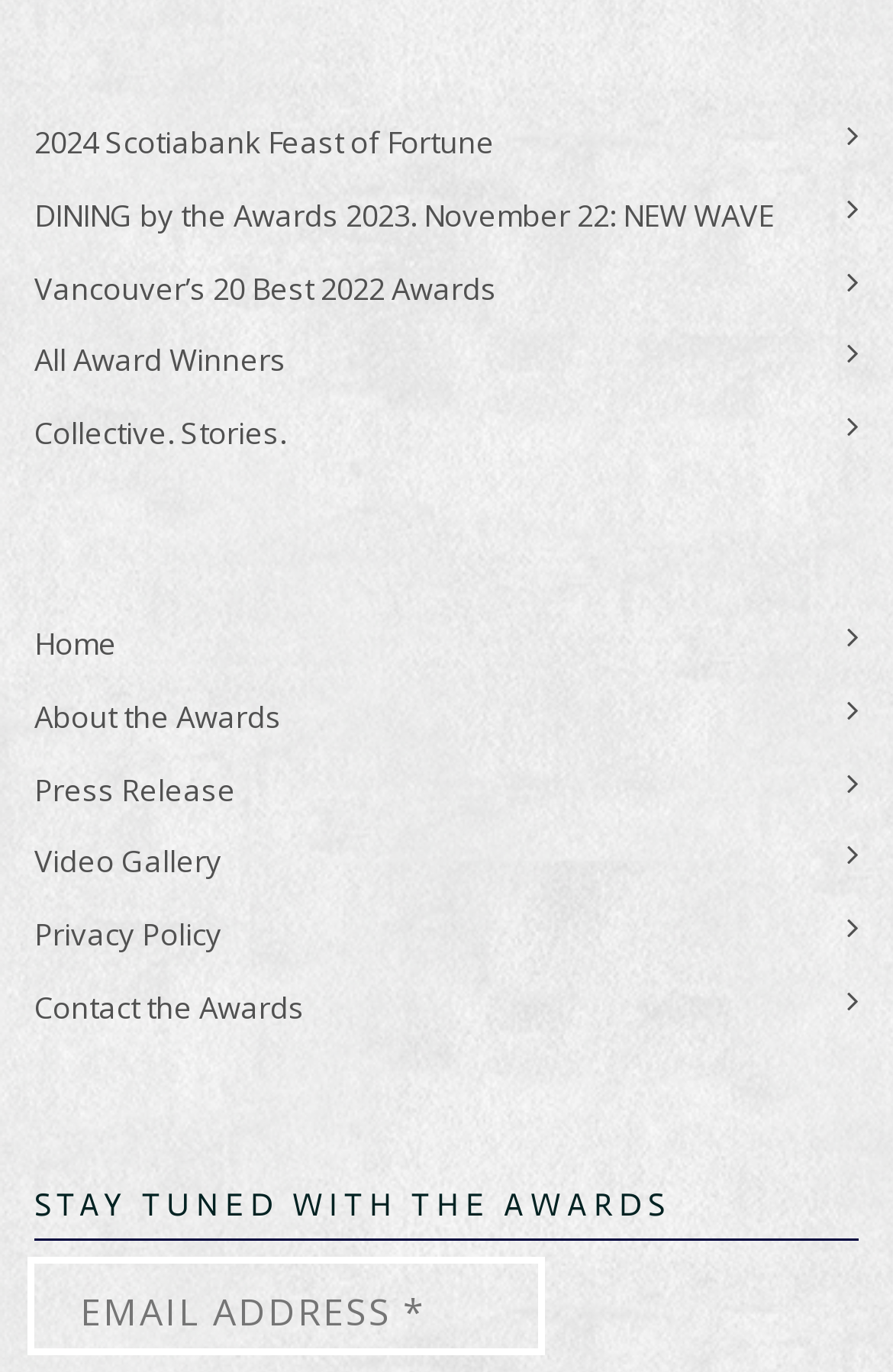Locate the UI element that matches the description Video Gallery in the webpage screenshot. Return the bounding box coordinates in the format (top-left x, top-left y, bottom-right x, bottom-right y), with values ranging from 0 to 1.

[0.038, 0.611, 0.962, 0.648]